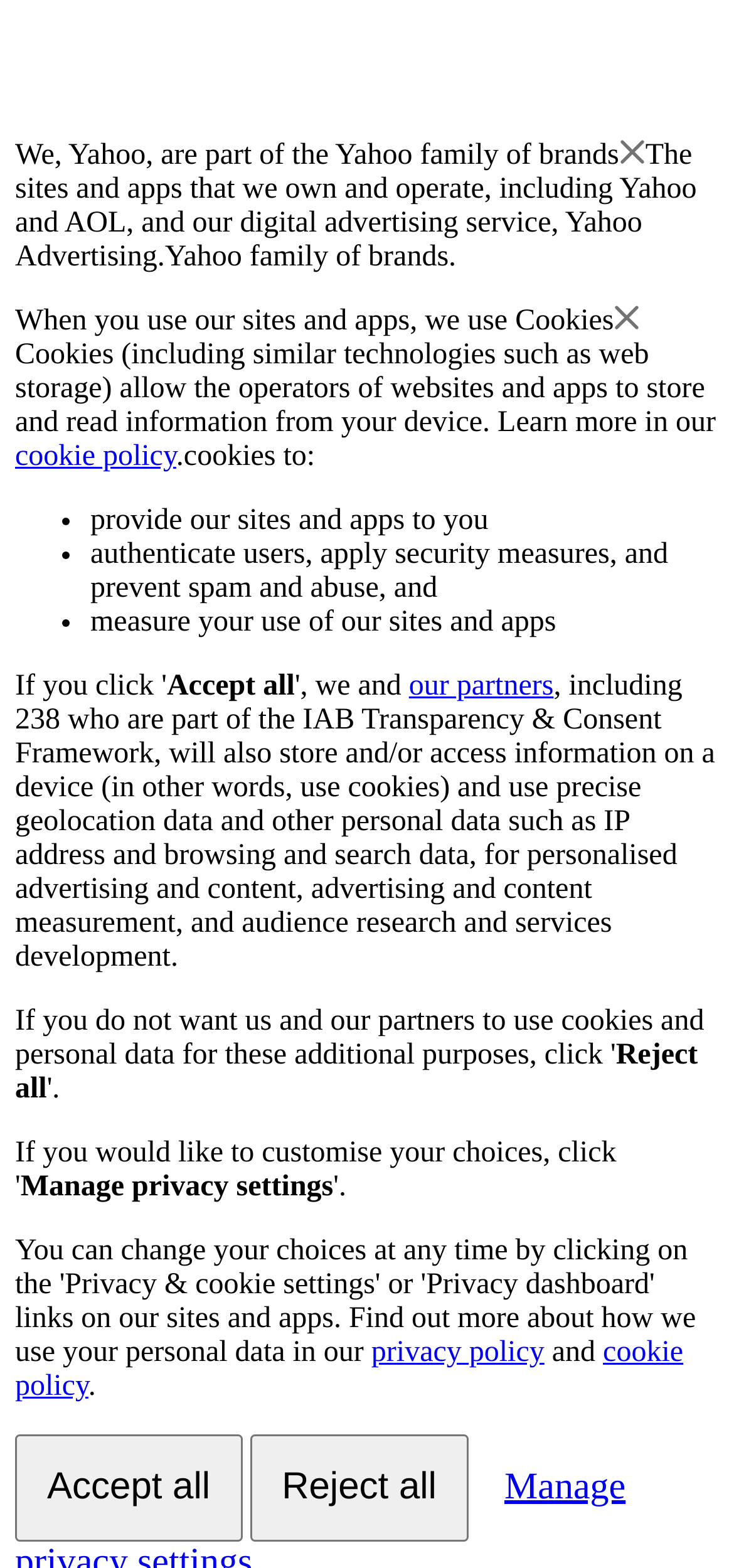What is Yahoo part of?
Provide a concise answer using a single word or phrase based on the image.

Yahoo family of brands